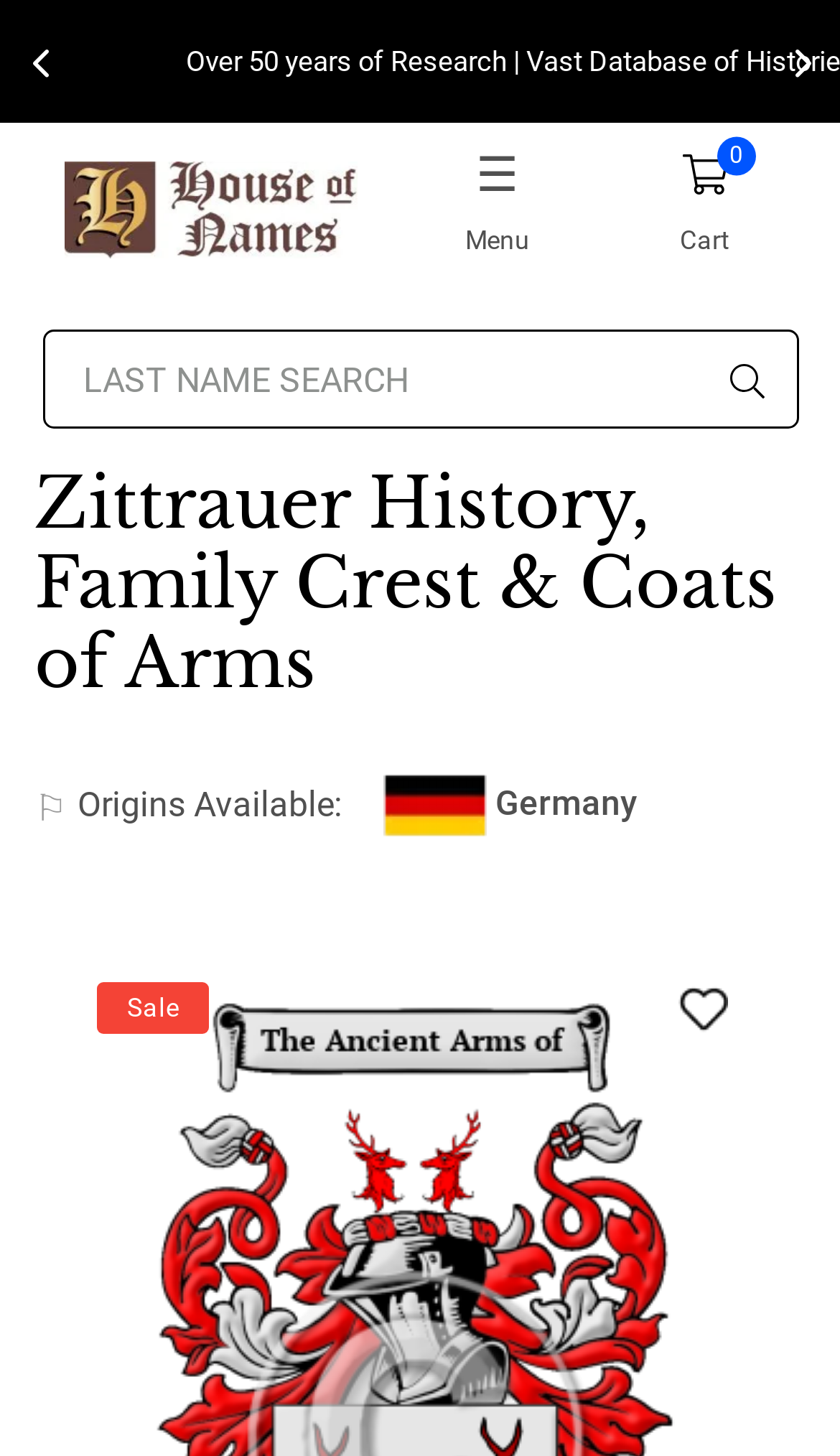Please provide a one-word or phrase answer to the question: 
What is the purpose of the search box?

LAST NAME SEARCH